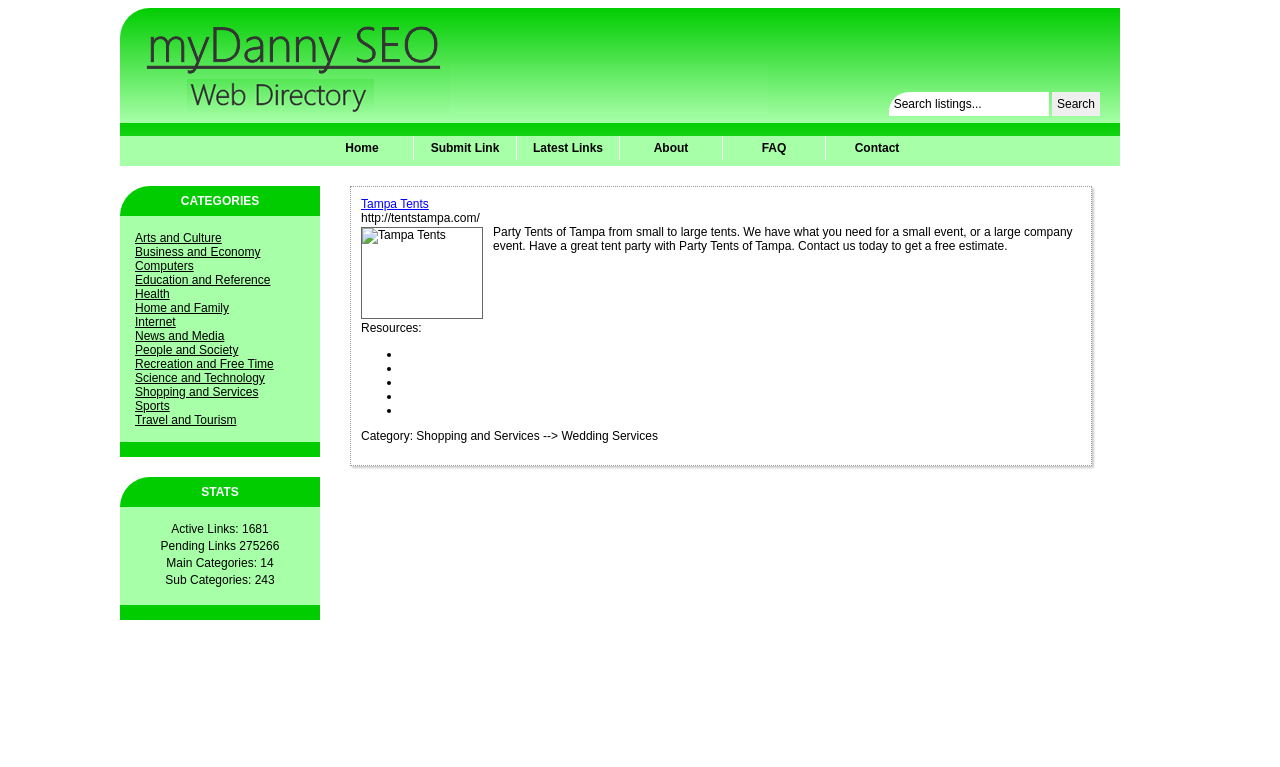Could you provide the bounding box coordinates for the portion of the screen to click to complete this instruction: "Search listings"?

[0.694, 0.12, 0.819, 0.151]